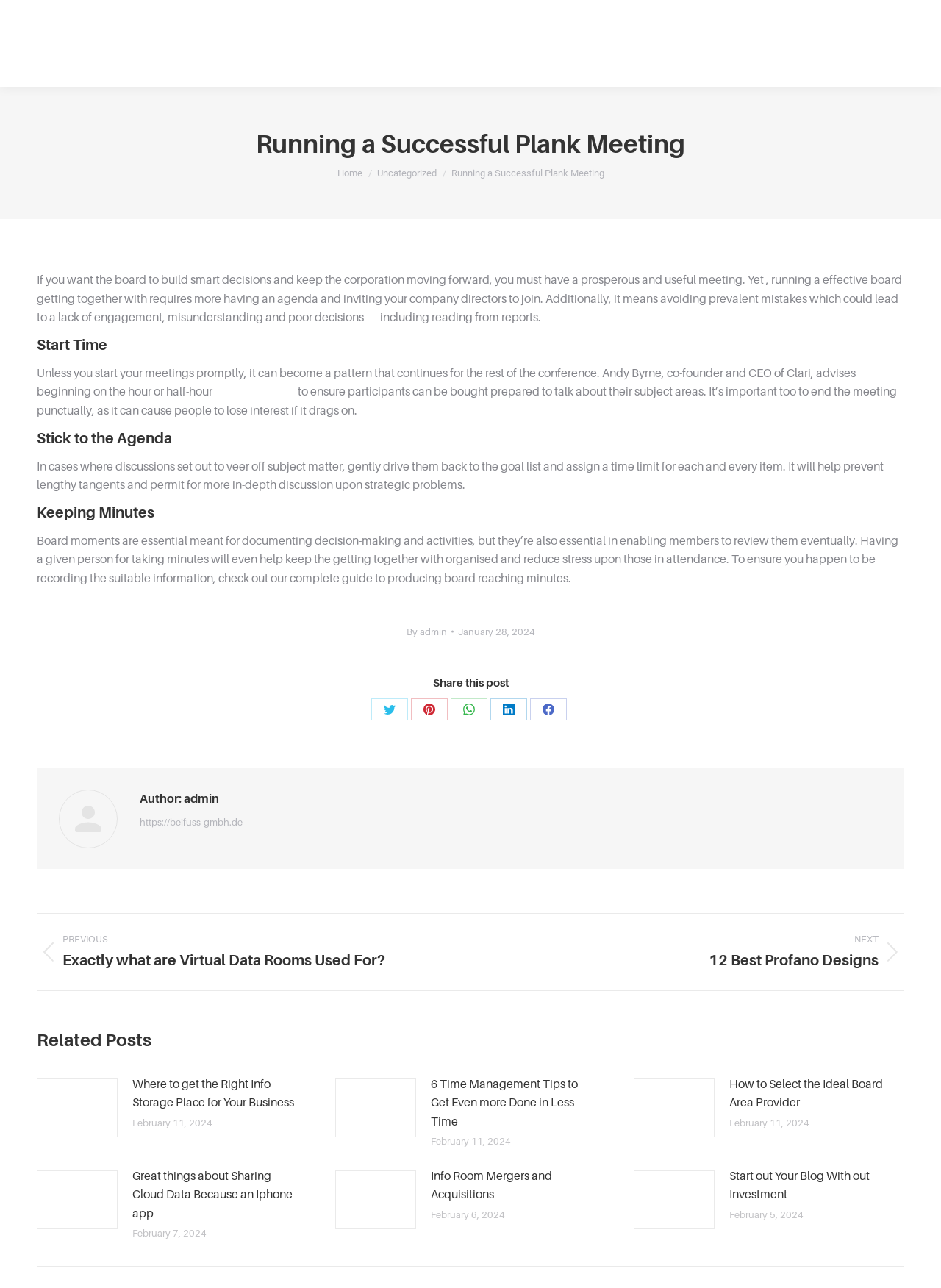Using the webpage screenshot and the element description aria-label="Post image", determine the bounding box coordinates. Specify the coordinates in the format (top-left x, top-left y, bottom-right x, bottom-right y) with values ranging from 0 to 1.

[0.039, 0.837, 0.125, 0.883]